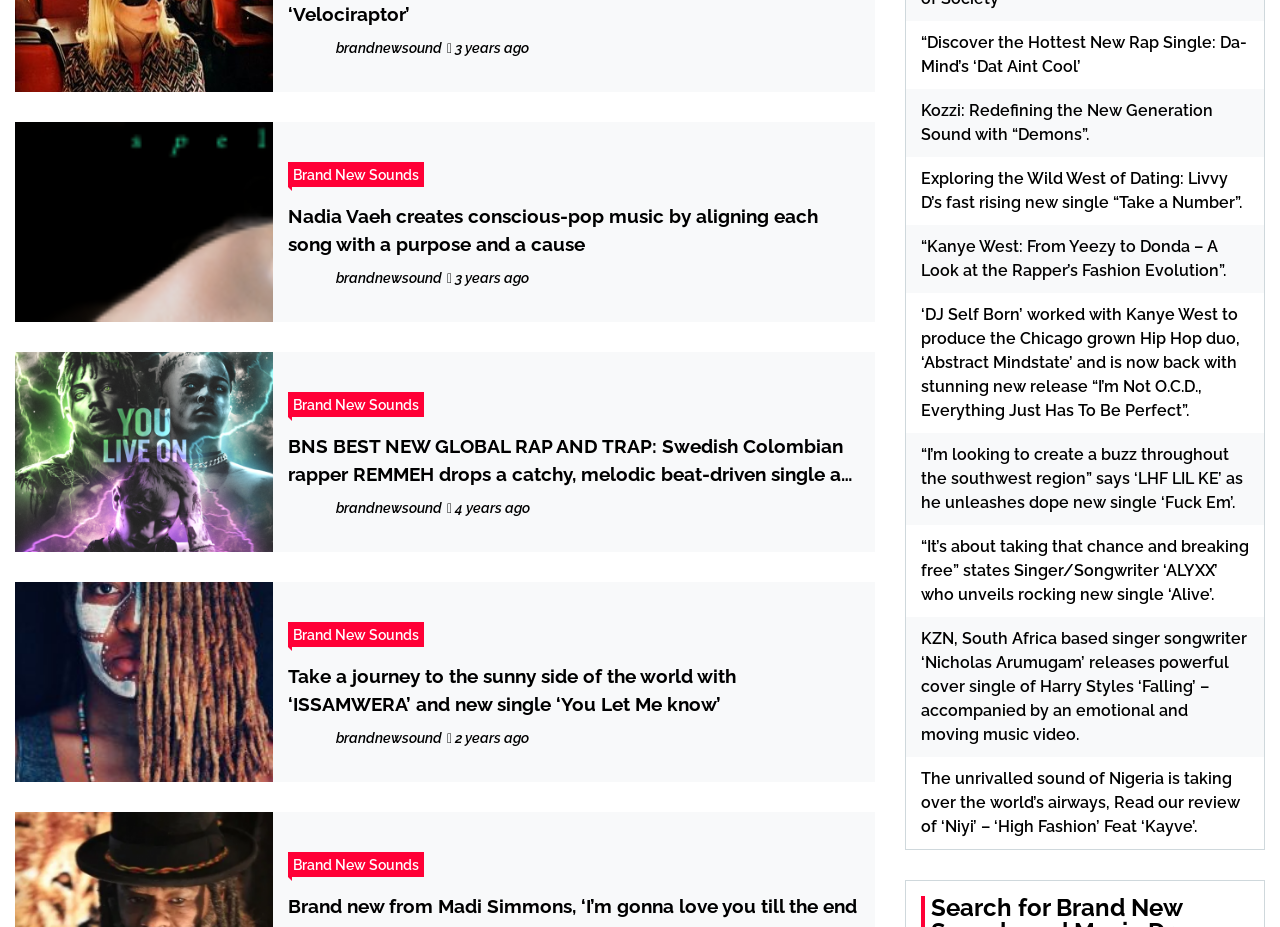Identify the bounding box coordinates of the specific part of the webpage to click to complete this instruction: "Read about 'BNS BEST NEW GLOBAL RAP AND TRAP: Swedish Colombian rapper REMMEH drops a catchy, melodic beat-driven single as he raps and sings positively on the globally uplifting ‘You Live On’'".

[0.225, 0.466, 0.672, 0.526]